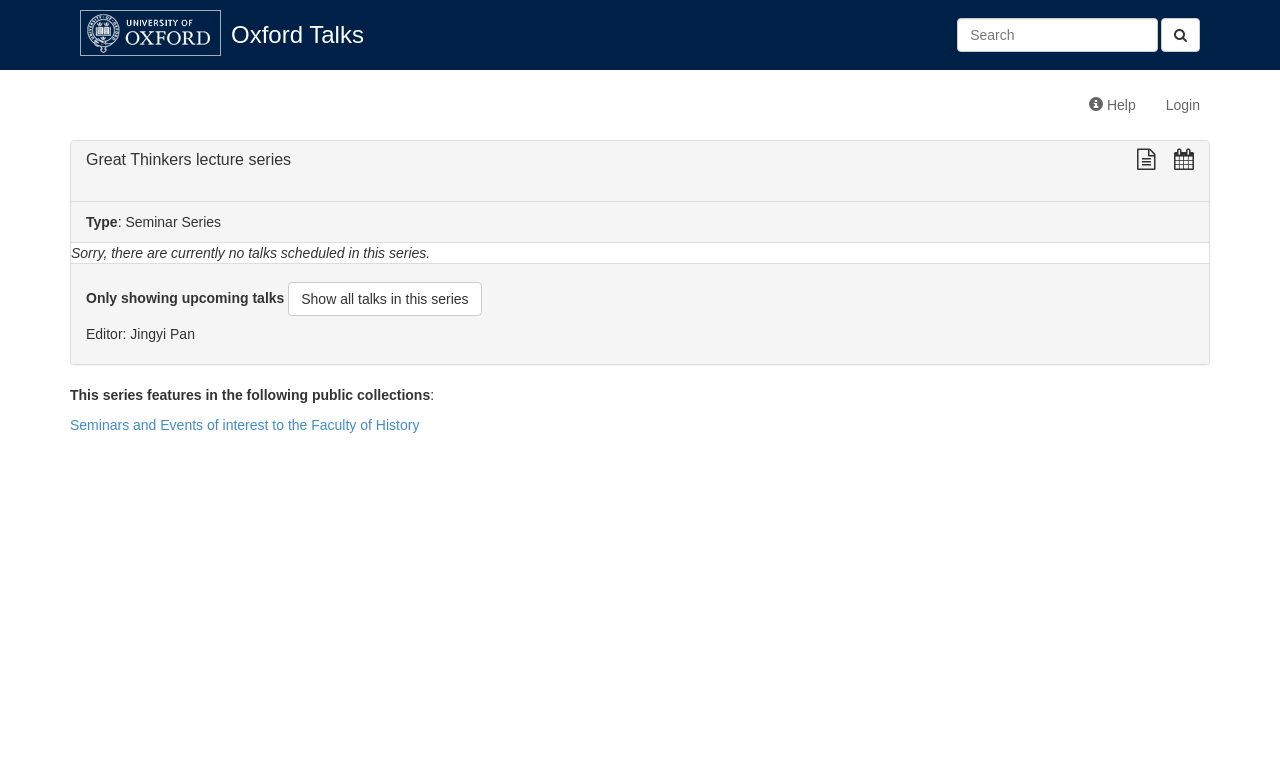Produce an extensive caption that describes everything on the webpage.

The webpage is about the "Great Thinkers lecture series" from Oxford Talks. At the top left, there is a logo, which is an image linked to another webpage. Next to the logo, there is a link to "Oxford Talks". On the top right, there is a search bar with a button and a textbox where users can input their search queries.

Below the search bar, there are two links: "Help" and "Login". The main content of the webpage starts with a heading that describes the lecture series, followed by two links to view the series in plain text or import it into a calendar.

Under the heading, there is a section that displays information about the series, including its type, which is a seminar series. Below this section, there is a message apologizing for the lack of scheduled talks in the series. 

Further down, there is a note indicating that only upcoming talks are being shown, with an option to "Show all talks in this series". The webpage also credits the editor, Jingyi Pan. Finally, there is a section that lists public collections featuring this series, with a link to "Seminars and Events of interest to the Faculty of History".